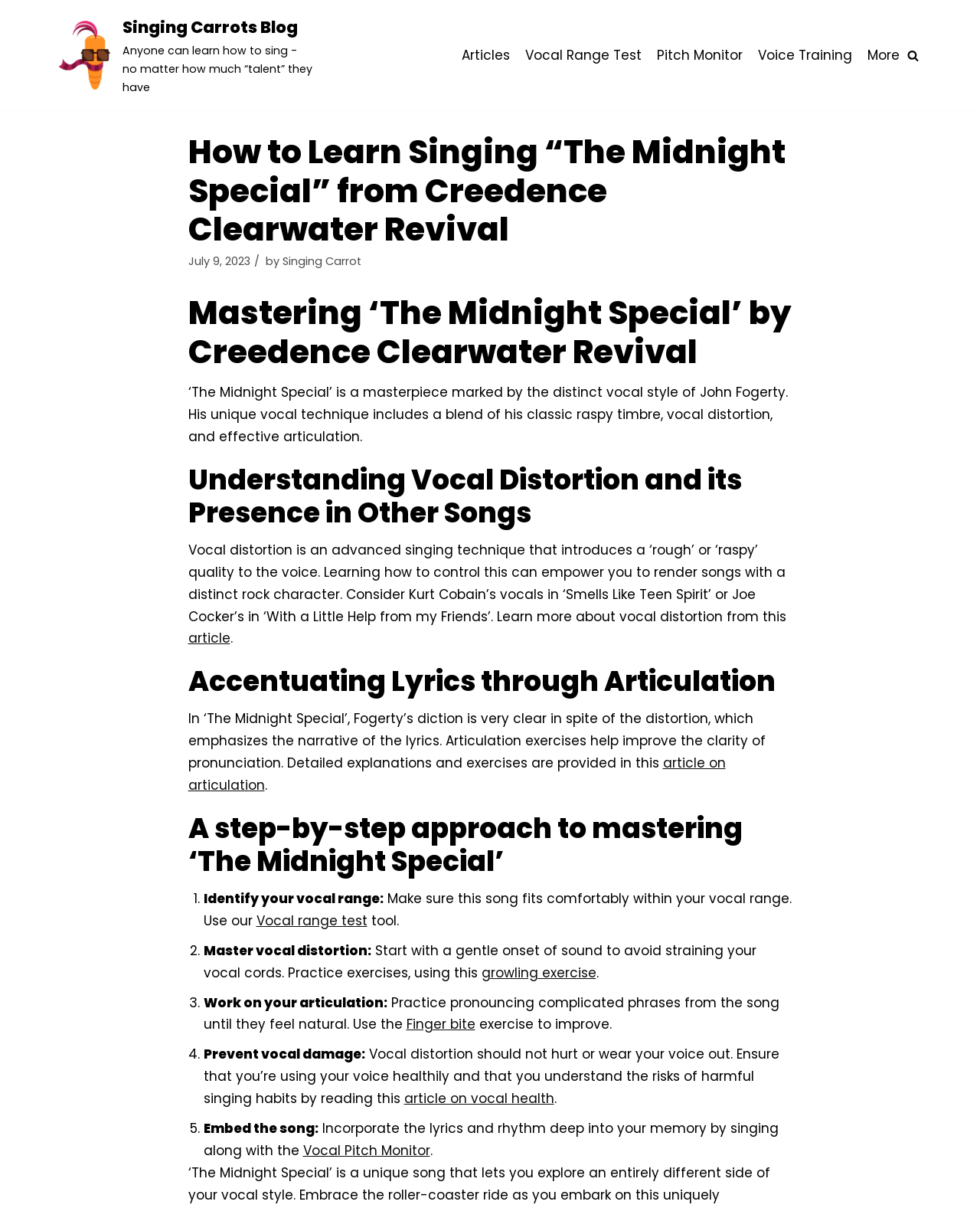What is the purpose of the 'Vocal range test' tool?
Use the screenshot to answer the question with a single word or phrase.

To ensure the song fits comfortably within your vocal range